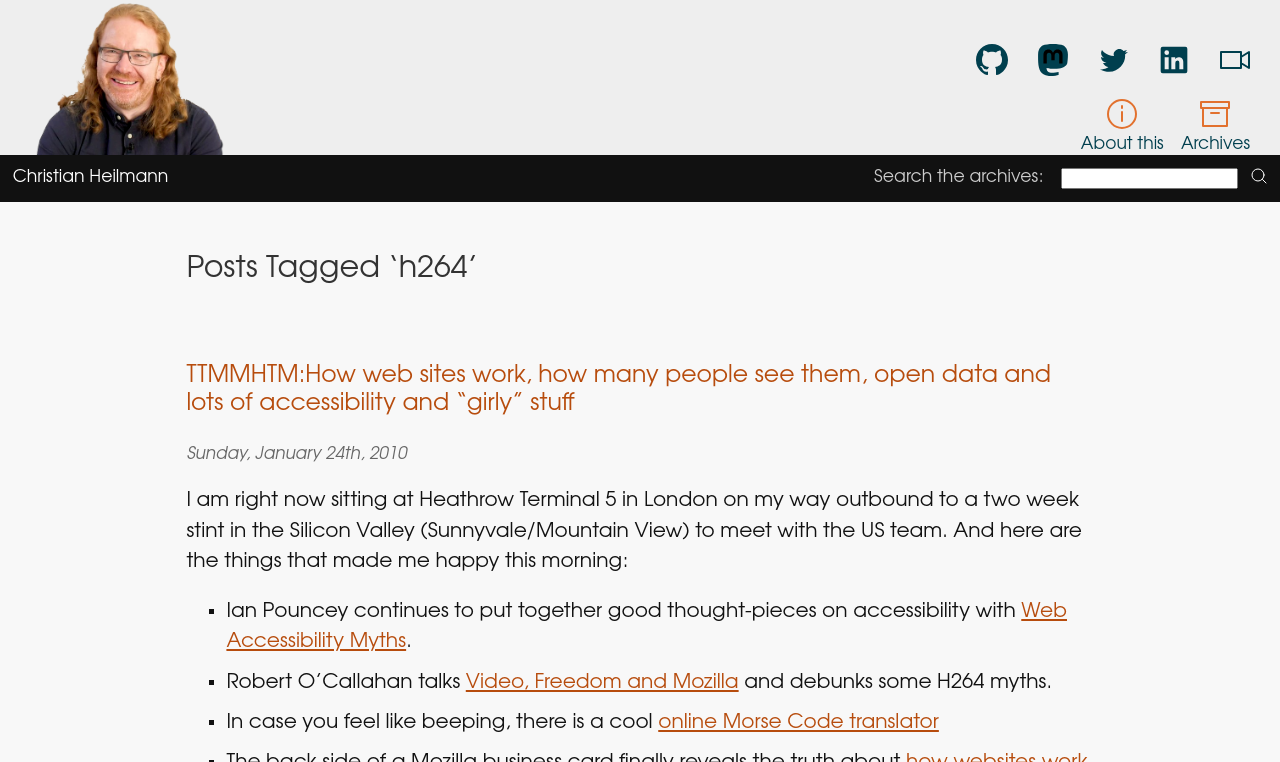Determine the bounding box of the UI component based on this description: "Codepo8 on Twitter". The bounding box coordinates should be four float values between 0 and 1, i.e., [left, top, right, bottom].

[0.858, 0.073, 0.883, 0.111]